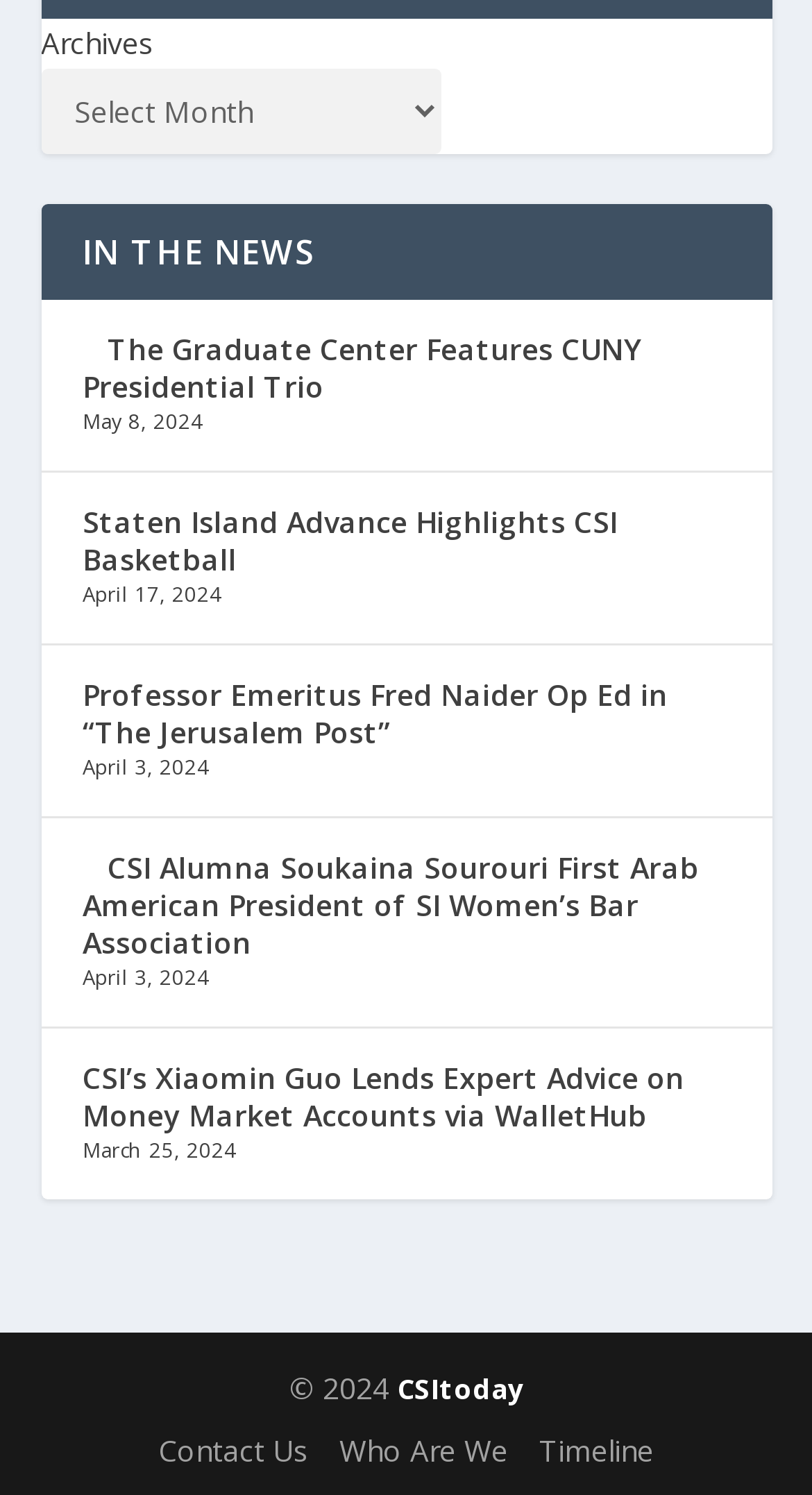Find the bounding box of the web element that fits this description: "CSItoday".

[0.49, 0.916, 0.644, 0.941]